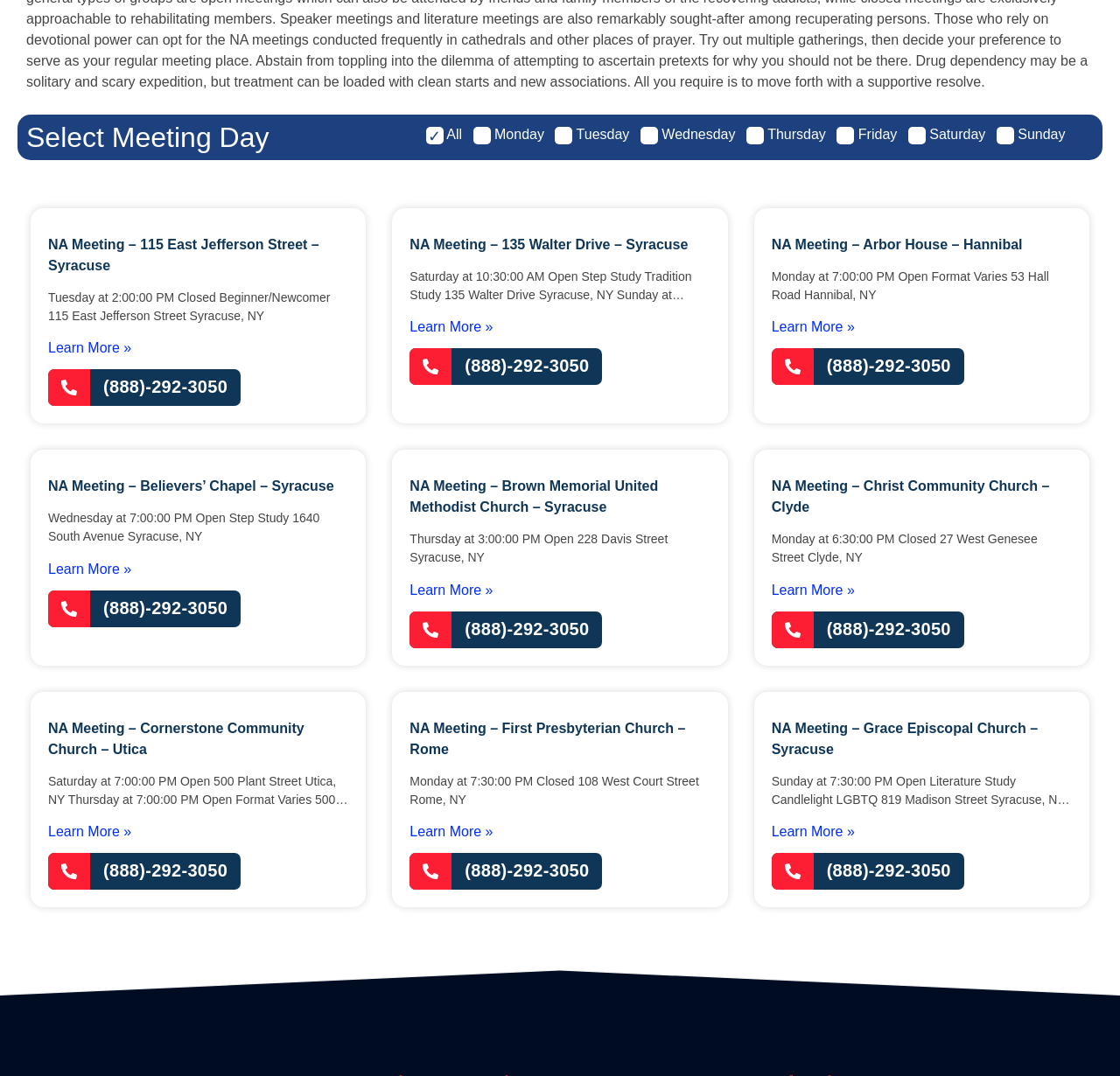What is the address of NA Meeting – 115 East Jefferson Street?
Identify the answer in the screenshot and reply with a single word or phrase.

115 East Jefferson Street, Syracuse, NY